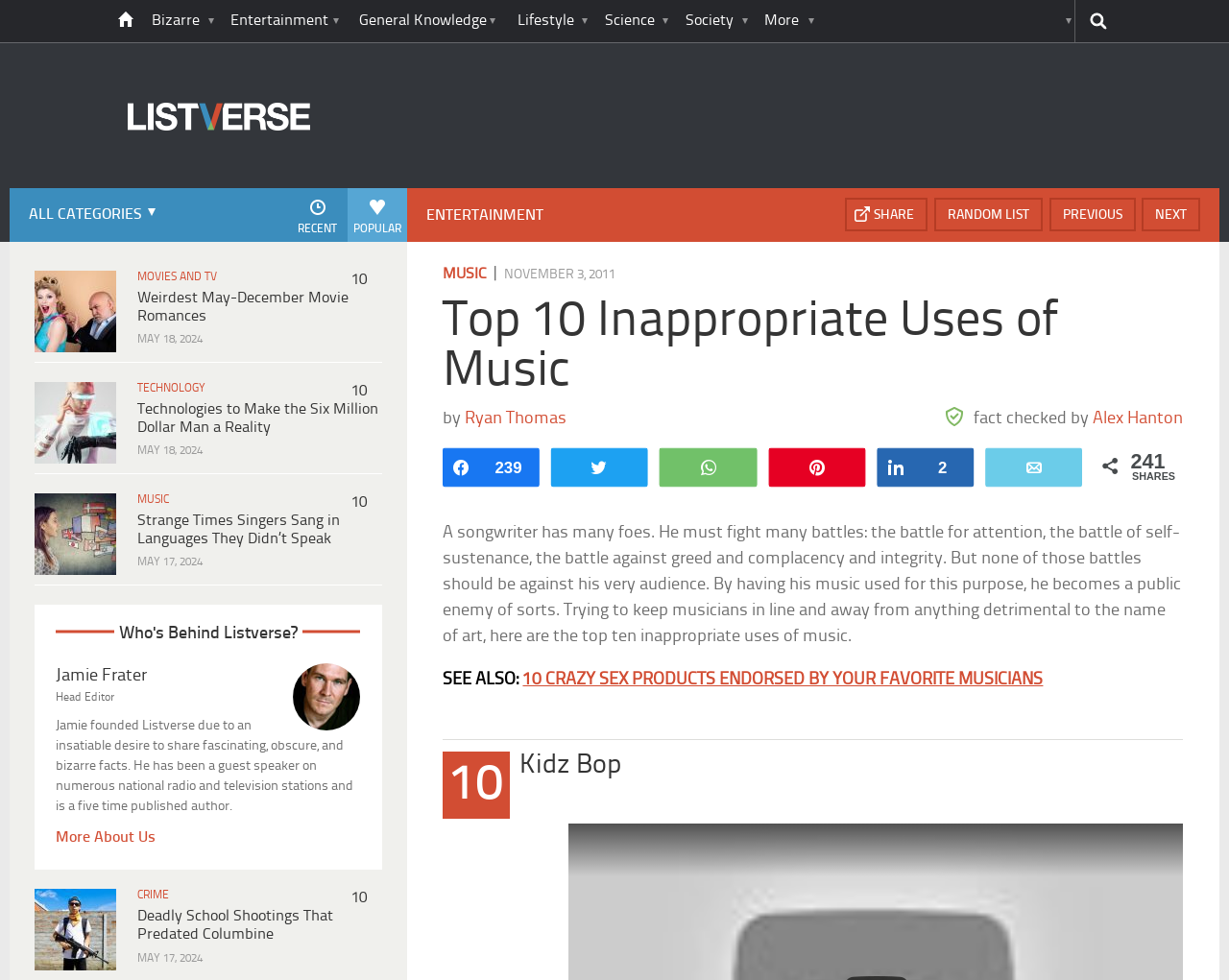Identify the bounding box coordinates of the region I need to click to complete this instruction: "Share the article on WhatsApp".

[0.524, 0.458, 0.579, 0.493]